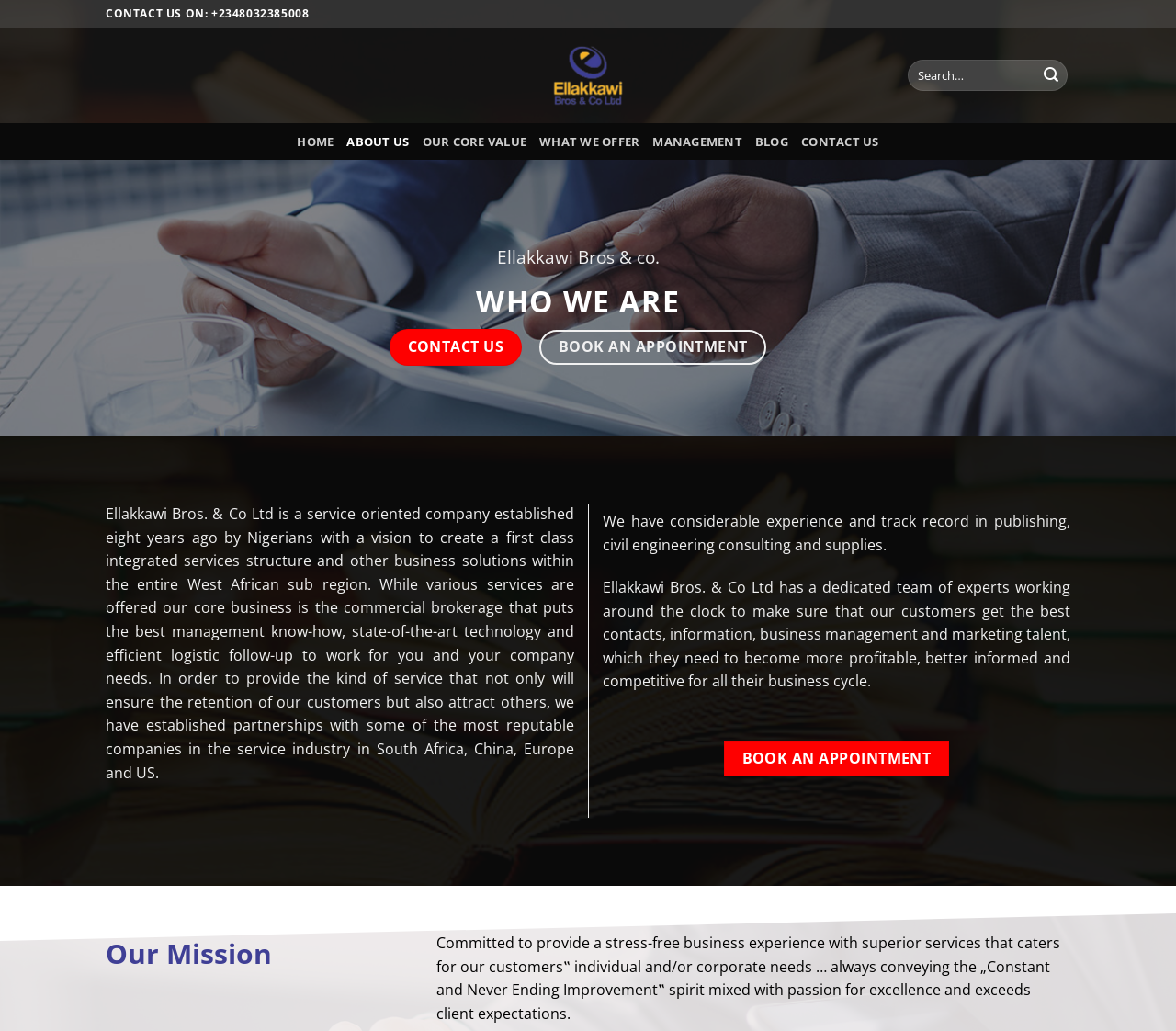Determine the bounding box coordinates for the UI element matching this description: "Contact Us".

[0.331, 0.319, 0.444, 0.354]